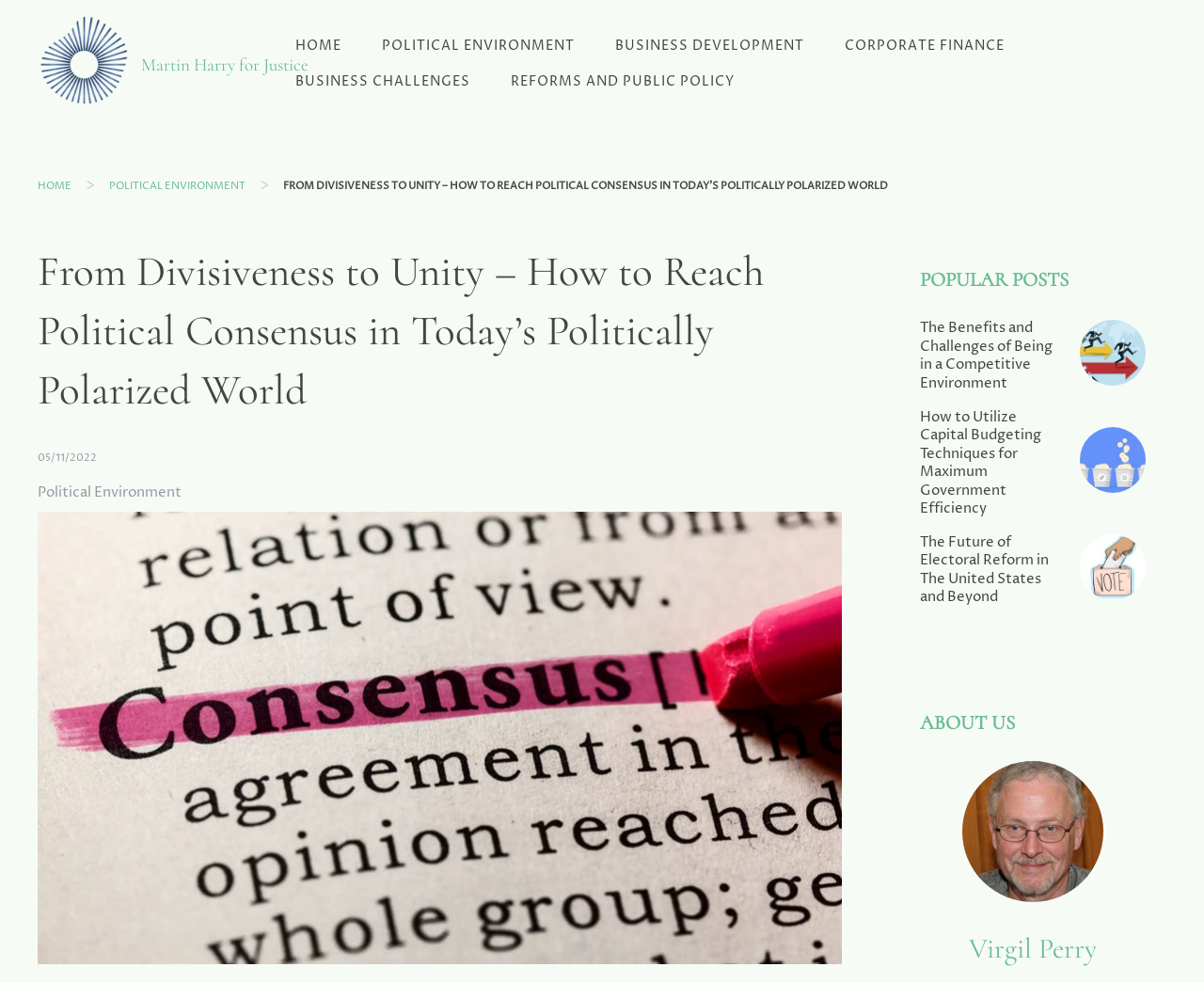Determine the bounding box coordinates of the clickable area required to perform the following instruction: "Click on the 'HOME' link". The coordinates should be represented as four float numbers between 0 and 1: [left, top, right, bottom].

[0.23, 0.028, 0.299, 0.065]